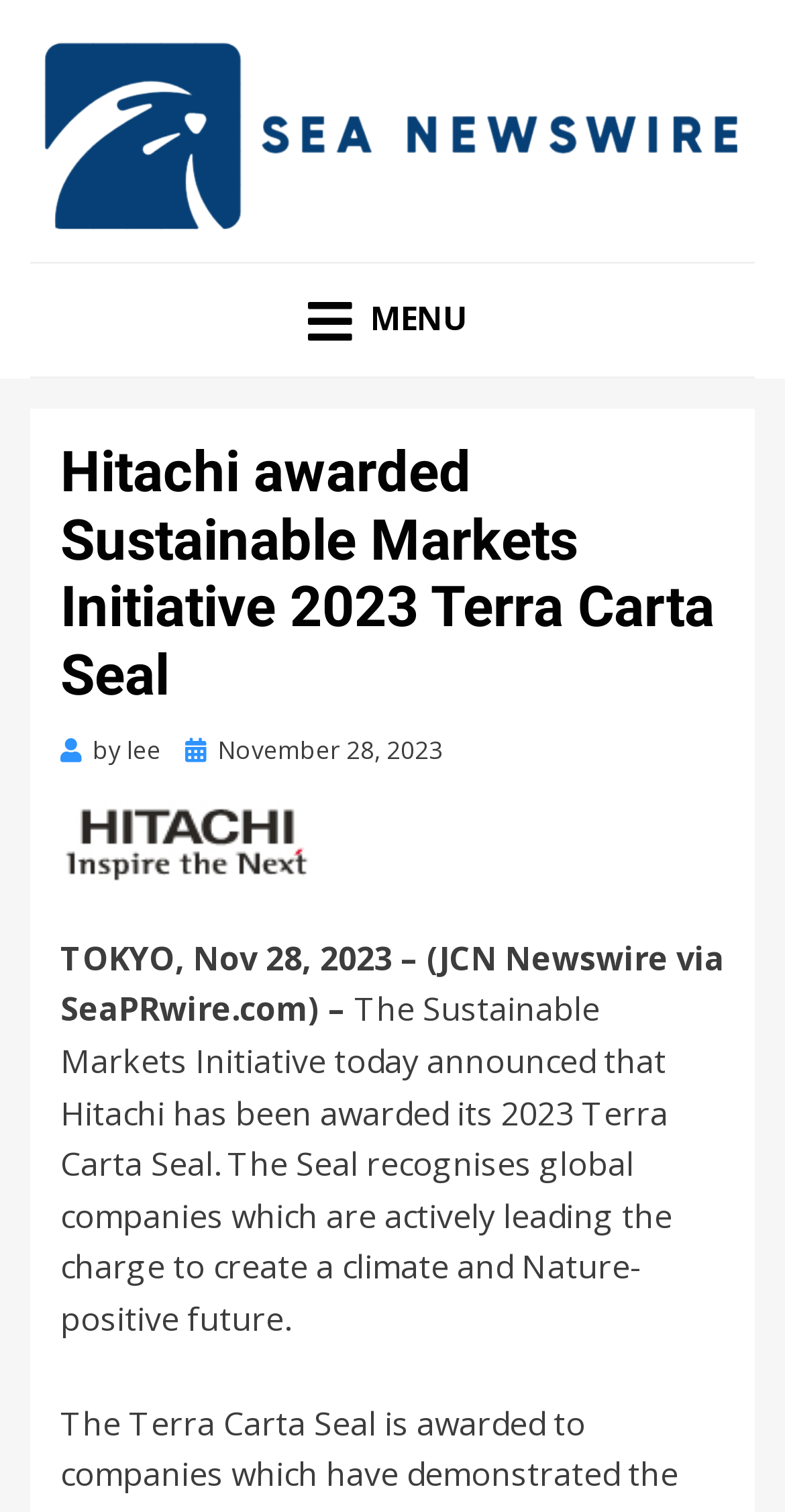Could you please study the image and provide a detailed answer to the question:
What is the date of the article?

I found the answer by looking at the link element with the text ' November 28, 2023' which is likely to be the date of the article, as it is placed near the 'Posted on' text.